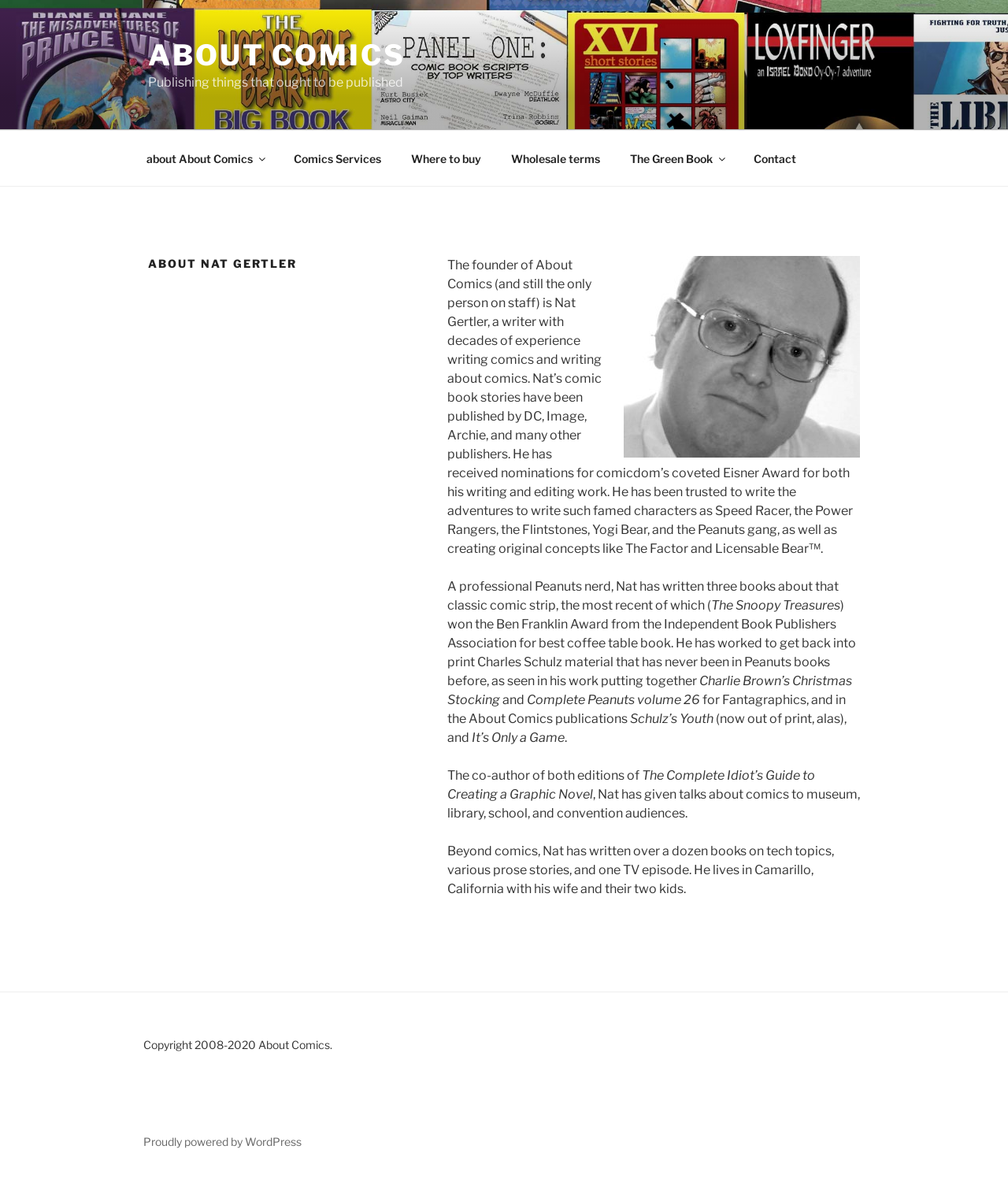Where does Nat Gertler live?
Please craft a detailed and exhaustive response to the question.

The answer can be found in the StaticText element that describes Nat Gertler's personal life, specifically the one that mentions his residence in Camarillo, California.